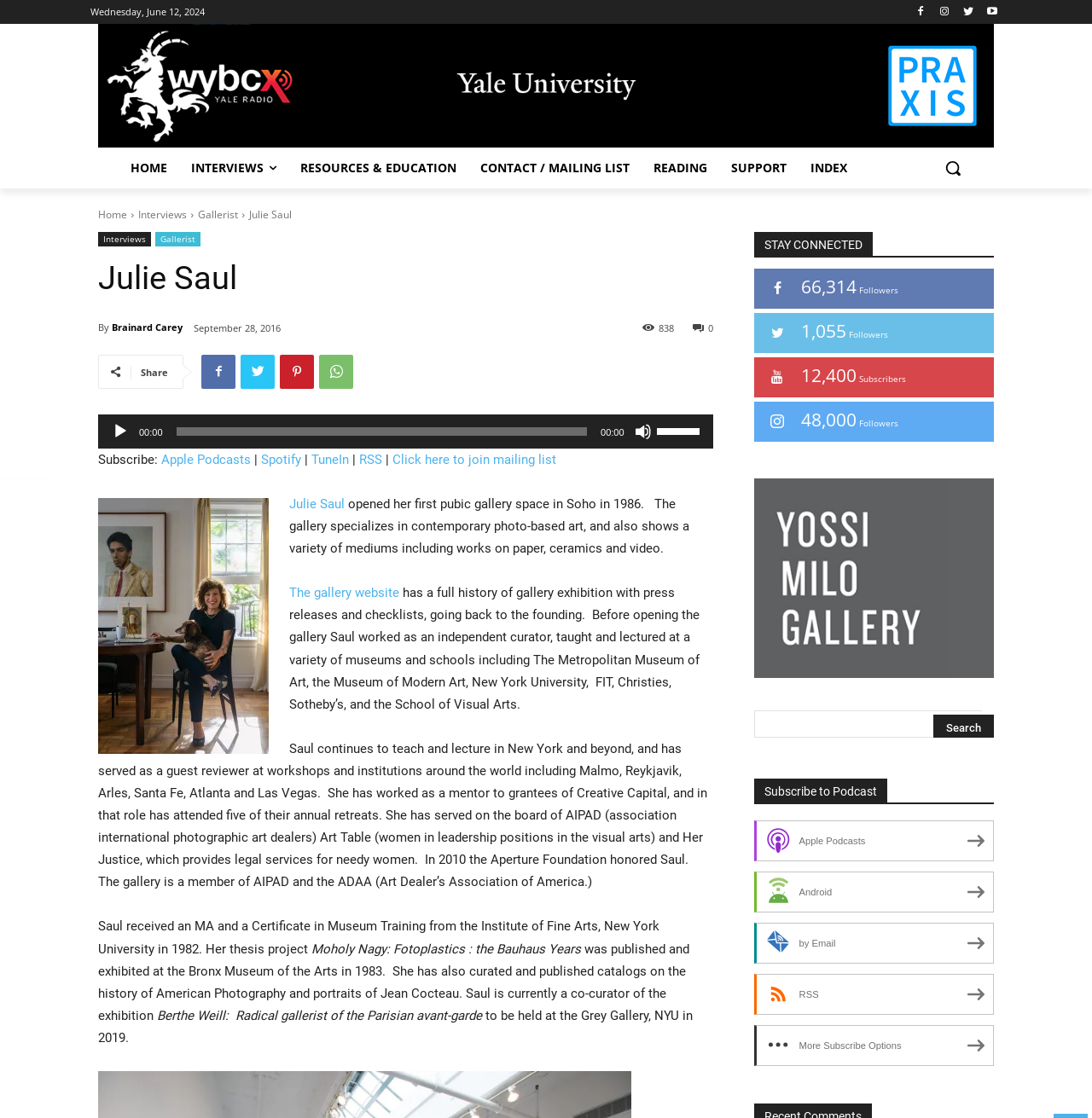Pinpoint the bounding box coordinates of the clickable area needed to execute the instruction: "Click the 'INDEX' link". The coordinates should be specified as four float numbers between 0 and 1, i.e., [left, top, right, bottom].

[0.731, 0.132, 0.787, 0.169]